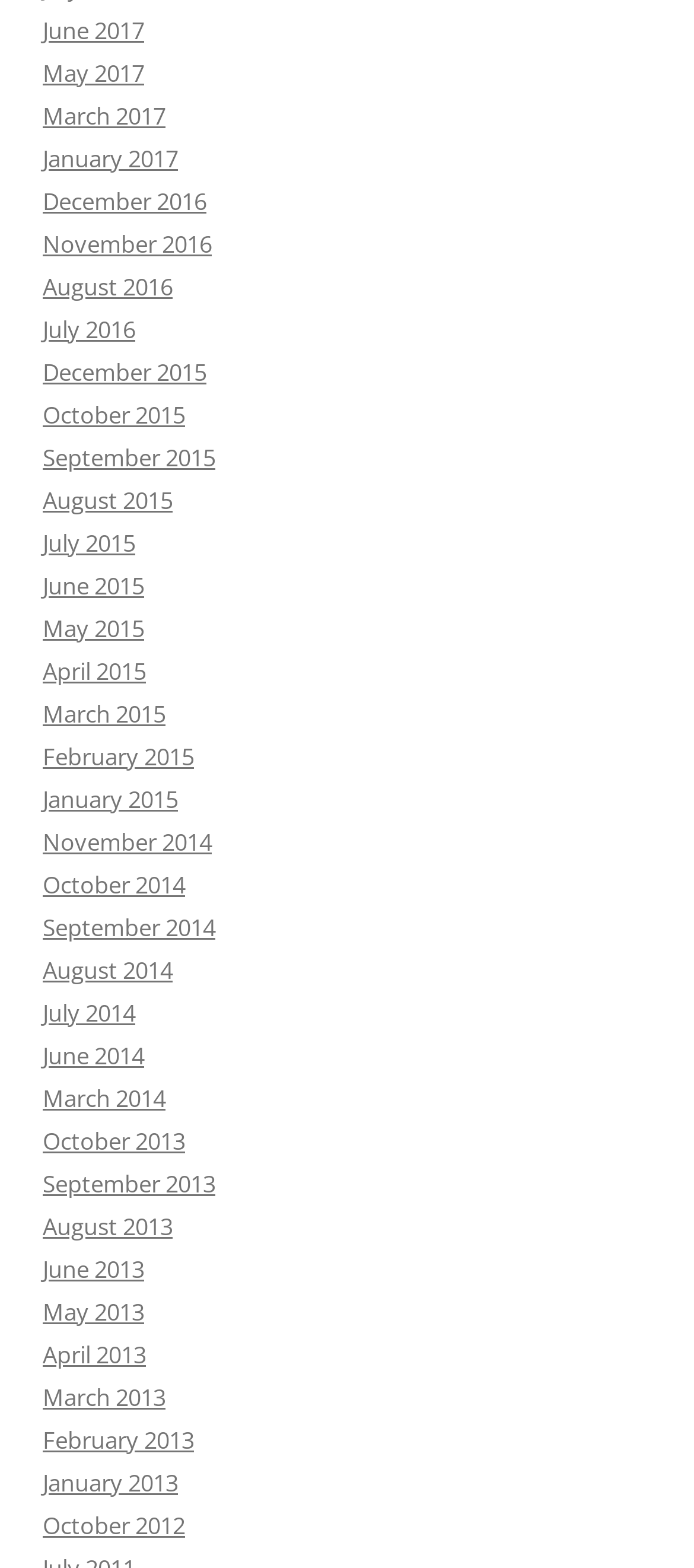What is the most recent month listed?
Please provide a single word or phrase answer based on the image.

June 2017